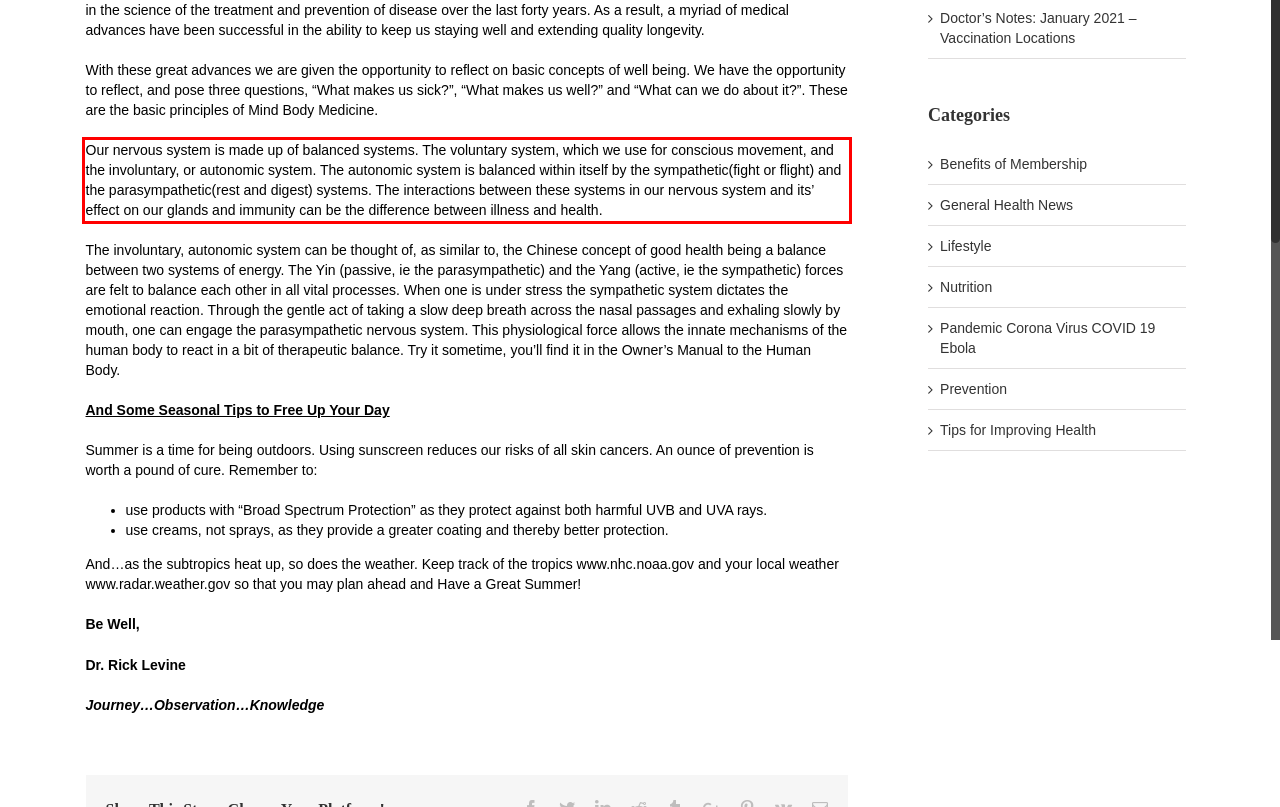Analyze the red bounding box in the provided webpage screenshot and generate the text content contained within.

Our nervous system is made up of balanced systems. The voluntary system, which we use for conscious movement, and the involuntary, or autonomic system. The autonomic system is balanced within itself by the sympathetic(fight or flight) and the parasympathetic(rest and digest) systems. The interactions between these systems in our nervous system and its’ effect on our glands and immunity can be the difference between illness and health.